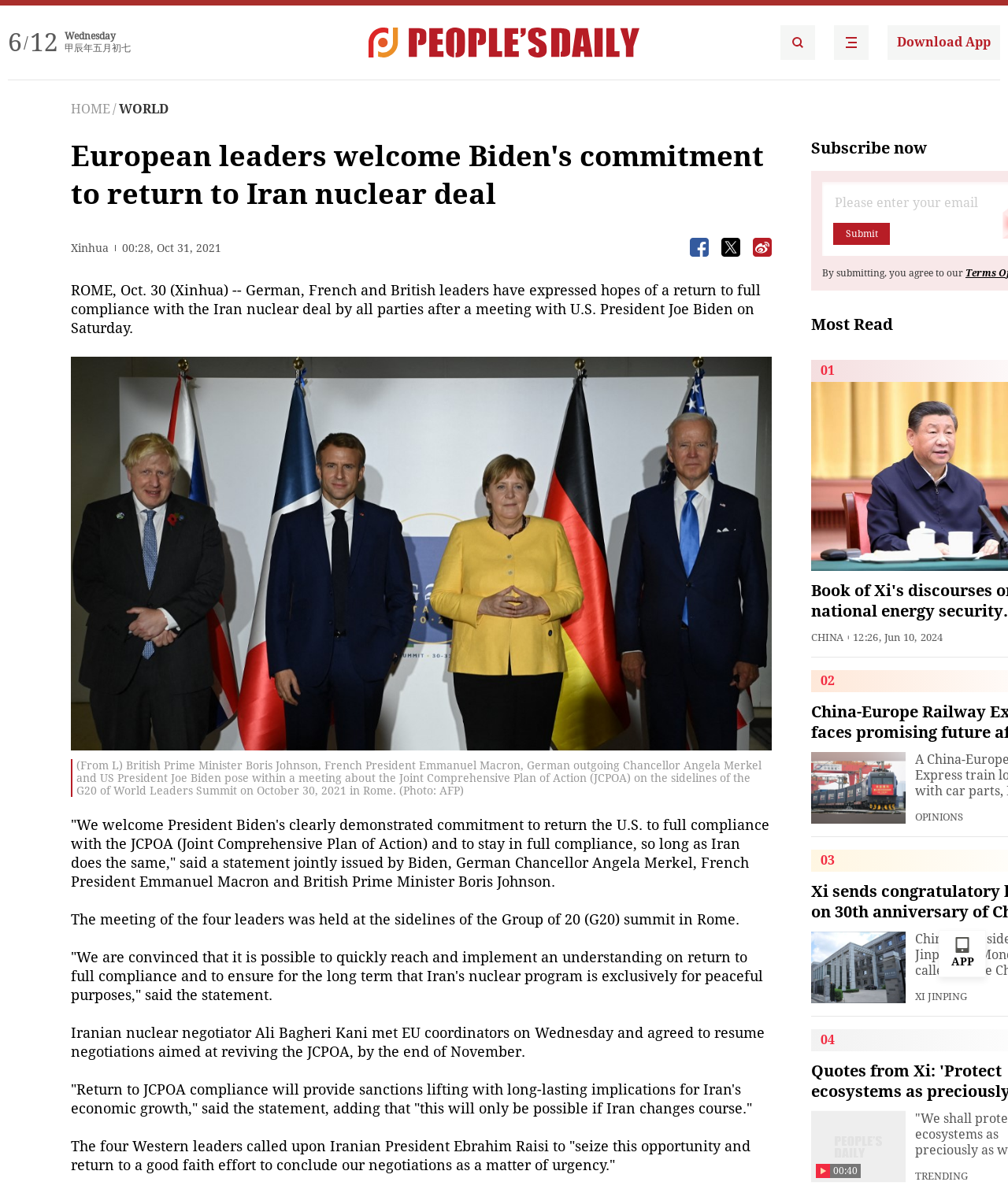Analyze the image and deliver a detailed answer to the question: What is the date of the article?

I found the date of the article by looking at the text 'ROME, Oct. 30 (Xinhua) --' which is located at the top of the article.